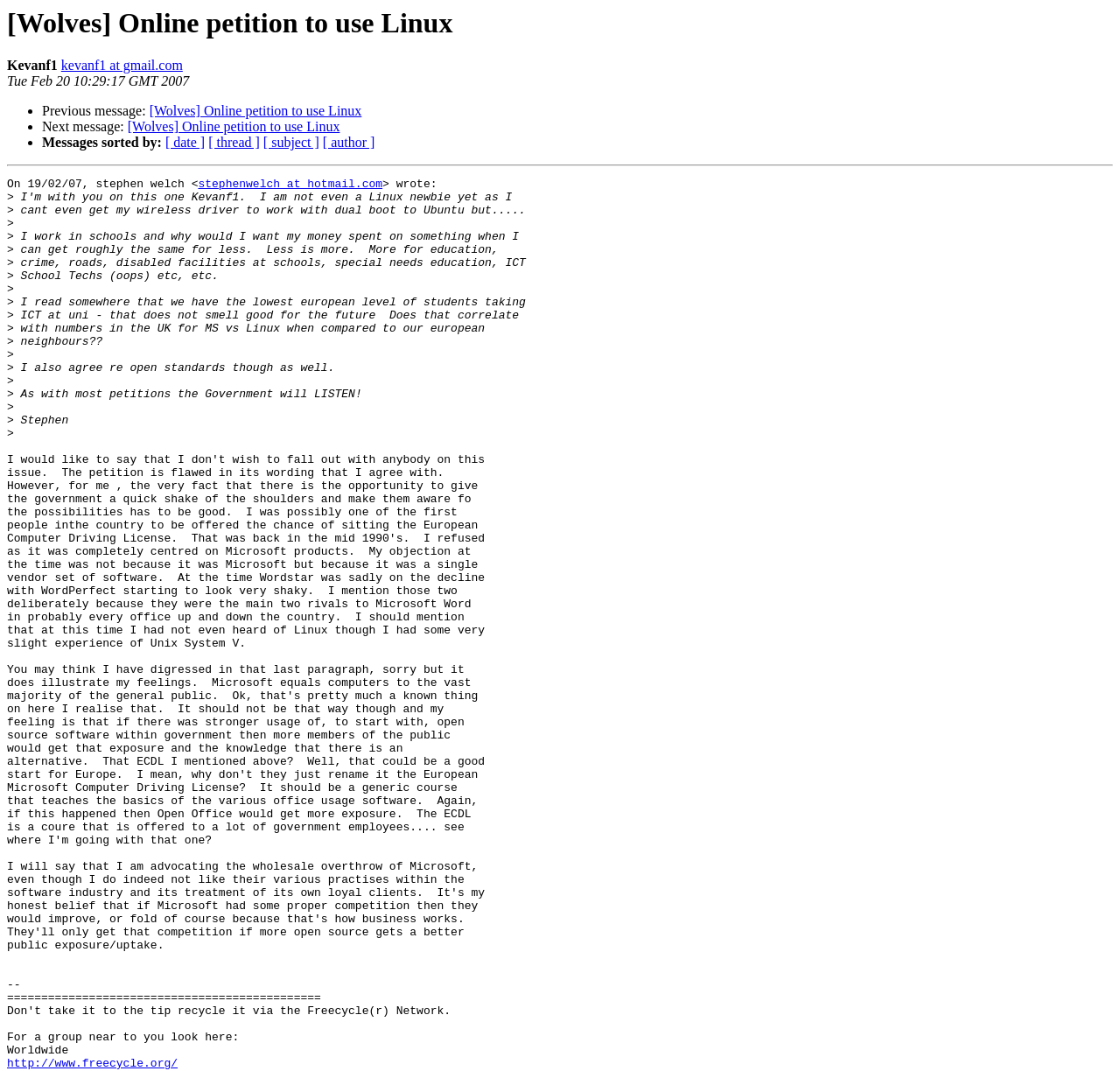Explain the features and main sections of the webpage comprehensively.

The webpage appears to be a forum or discussion board, specifically a thread about an online petition to use Linux. At the top, there is a heading with the title of the petition, followed by the name "Kevanf1" and an email address. Below this, there is a timestamp indicating when the message was posted.

The main content of the page is a message from a user named Stephen Welch, who shares their thoughts on the petition. The message is divided into several paragraphs, with each paragraph discussing a different aspect of the topic. The text is quite lengthy, but it can be summarized as Stephen expressing their difficulties with using Linux, particularly with wireless drivers, and their opinion that the government should prioritize spending on education and other important areas rather than on proprietary software.

Throughout the message, there are several links to other related topics, such as sorting messages by date, thread, subject, or author. There are also links to external websites, including one to Freecycle.org at the very bottom of the page.

The layout of the page is relatively simple, with a clear hierarchy of elements. The heading and timestamp are at the top, followed by the main message and its associated links. The text is arranged in a readable format, with clear paragraph breaks and indentation to indicate the structure of the message. Overall, the page appears to be a discussion forum where users can share their thoughts and opinions on a specific topic.